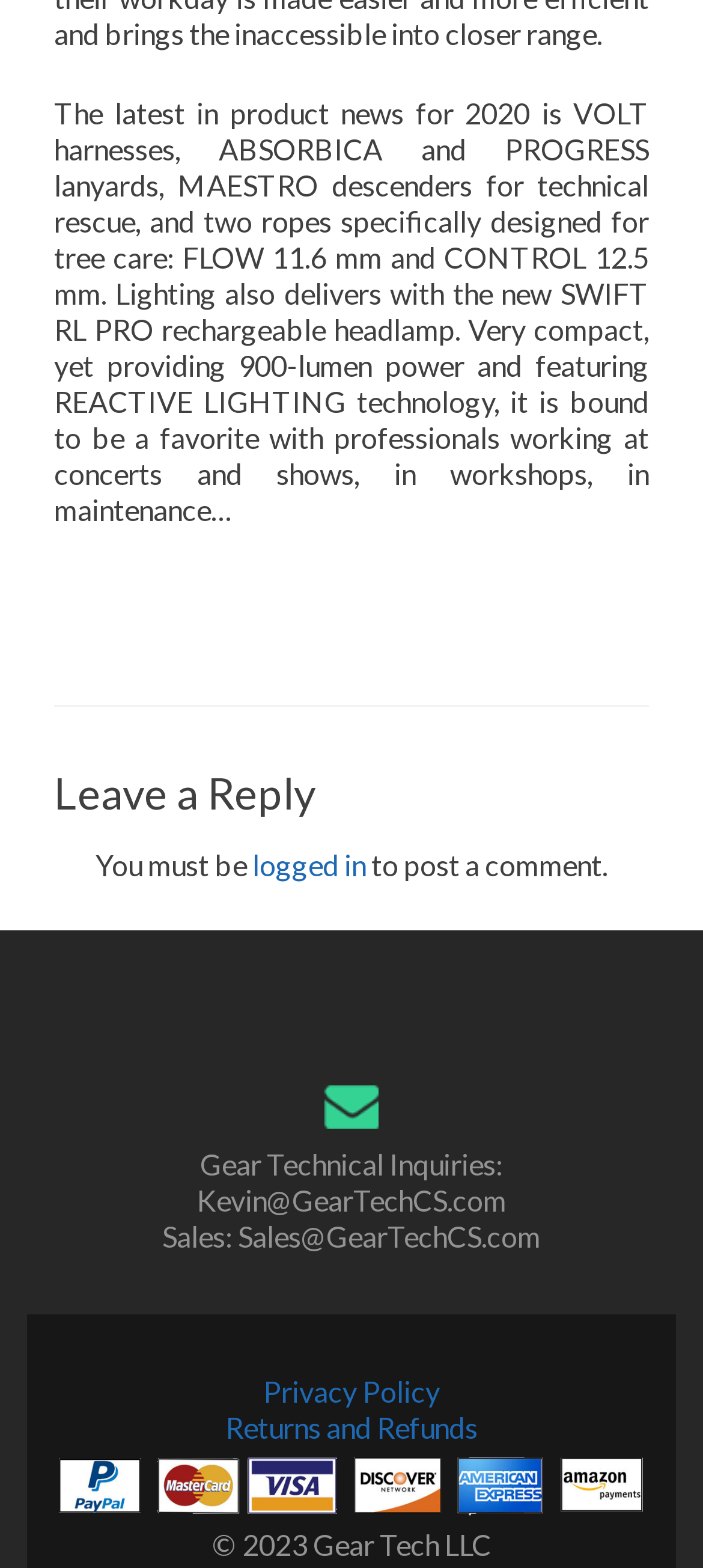Provide your answer in a single word or phrase: 
What is required to post a comment?

Logged in